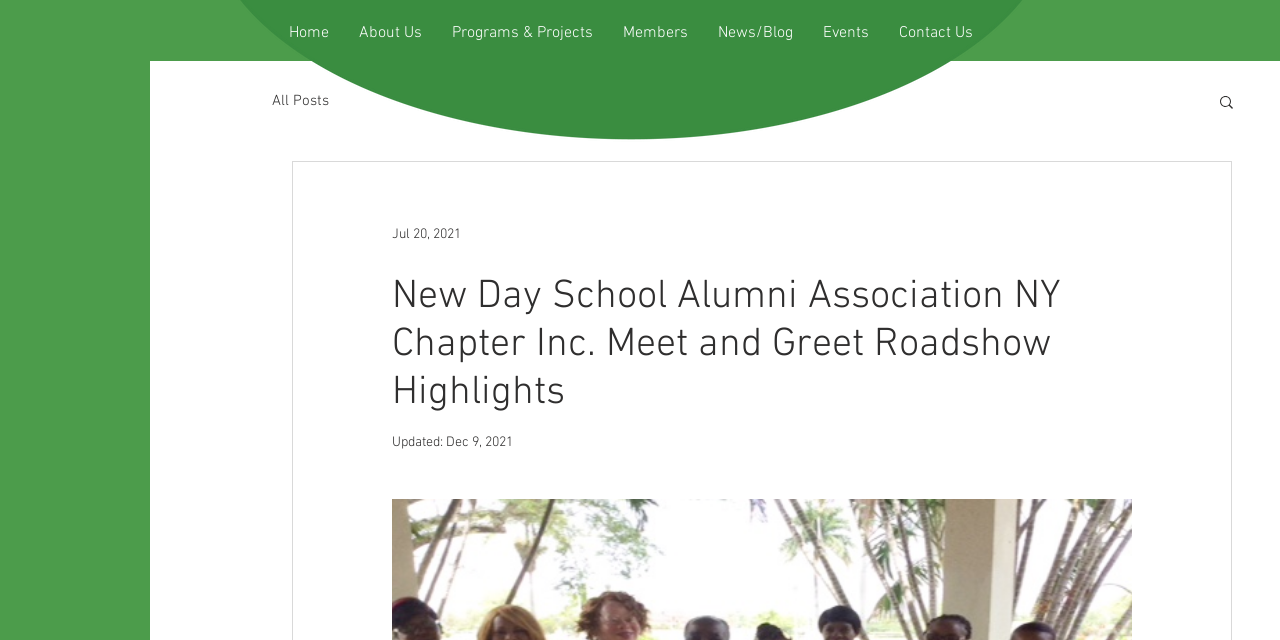What is the position of the 'News/Blog' link in the 'Site' navigation?
Use the information from the image to give a detailed answer to the question.

I looked at the 'Site' navigation element and counted the links in order, finding that 'News/Blog' is the 5th link.